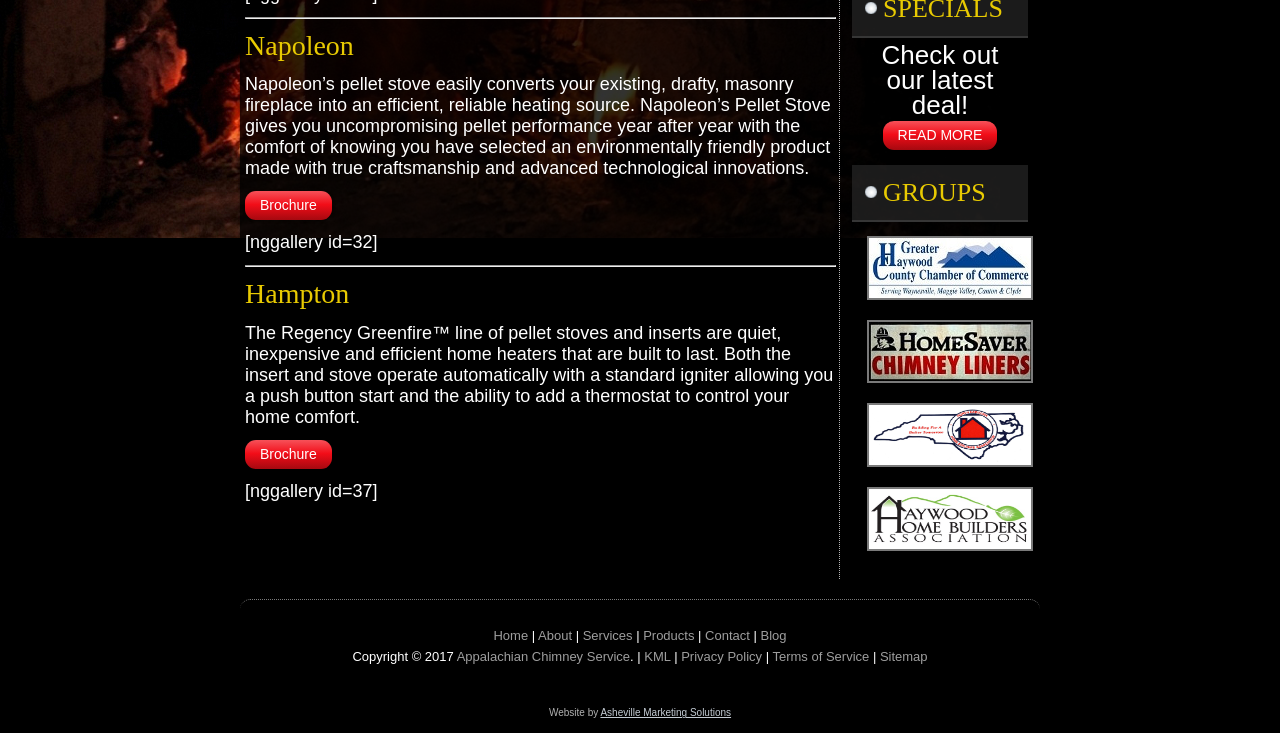Given the description of the UI element: "Contact Us", predict the bounding box coordinates in the form of [left, top, right, bottom], with each value being a float between 0 and 1.

None